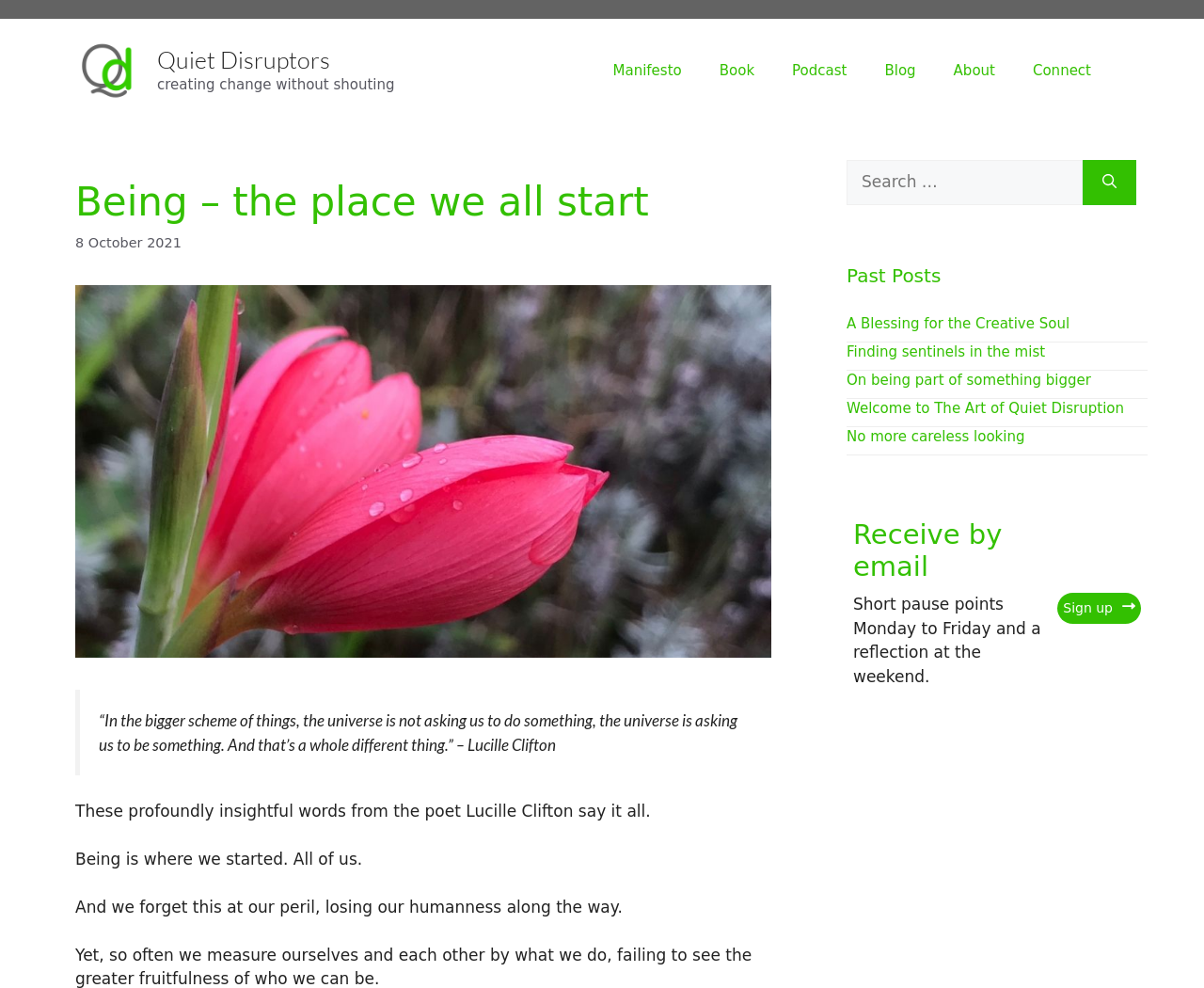What is the purpose of the search box?
Provide a comprehensive and detailed answer to the question.

The search box can be found in the complementary section, which contains a search box with a label 'Search for:' and a button 'Search', indicating that it is used to search for content on the website.